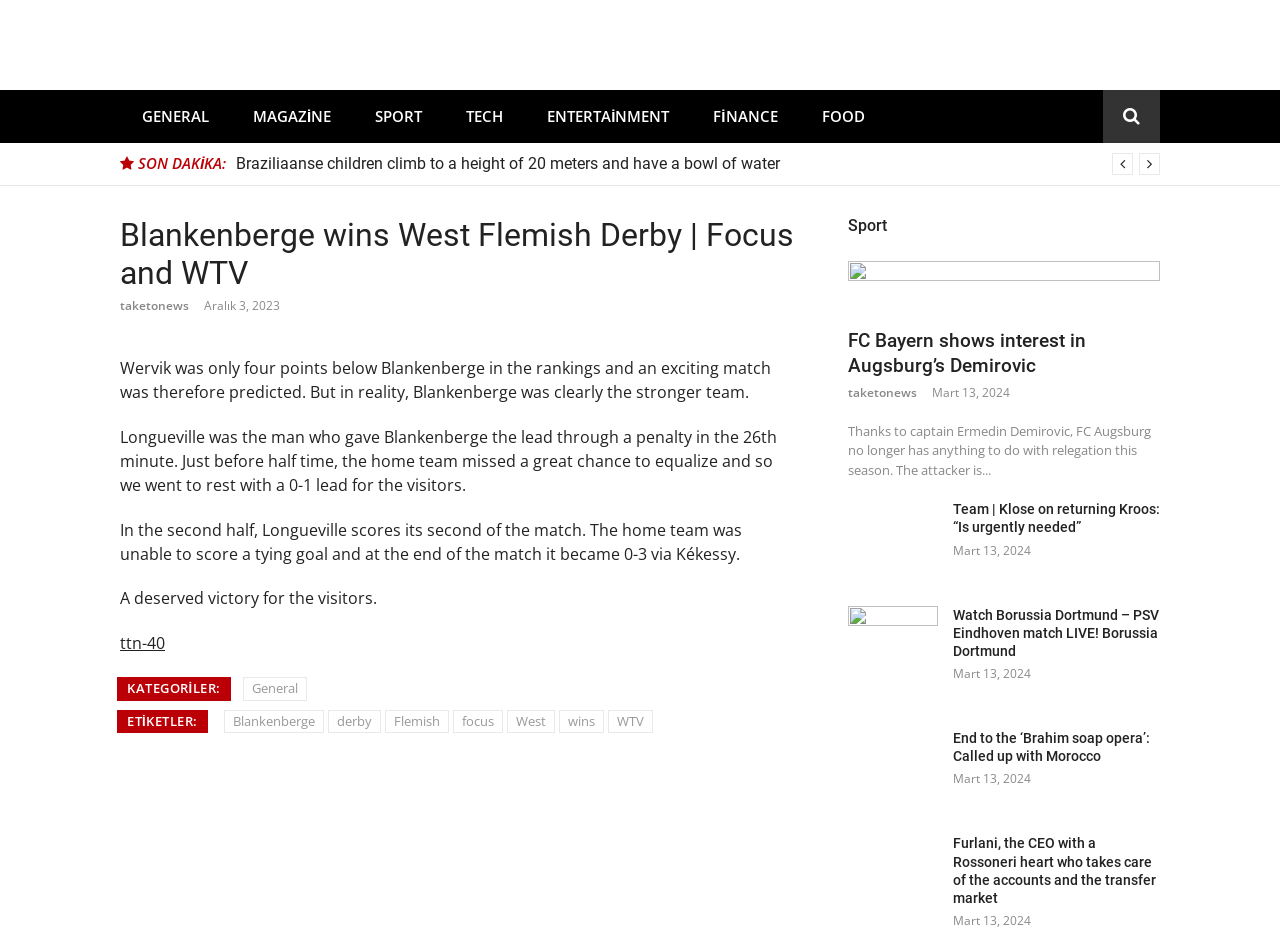Highlight the bounding box coordinates of the region I should click on to meet the following instruction: "View the 'FC Bayern shows interest in Augsburg’s Demirovic' article".

[0.662, 0.276, 0.906, 0.523]